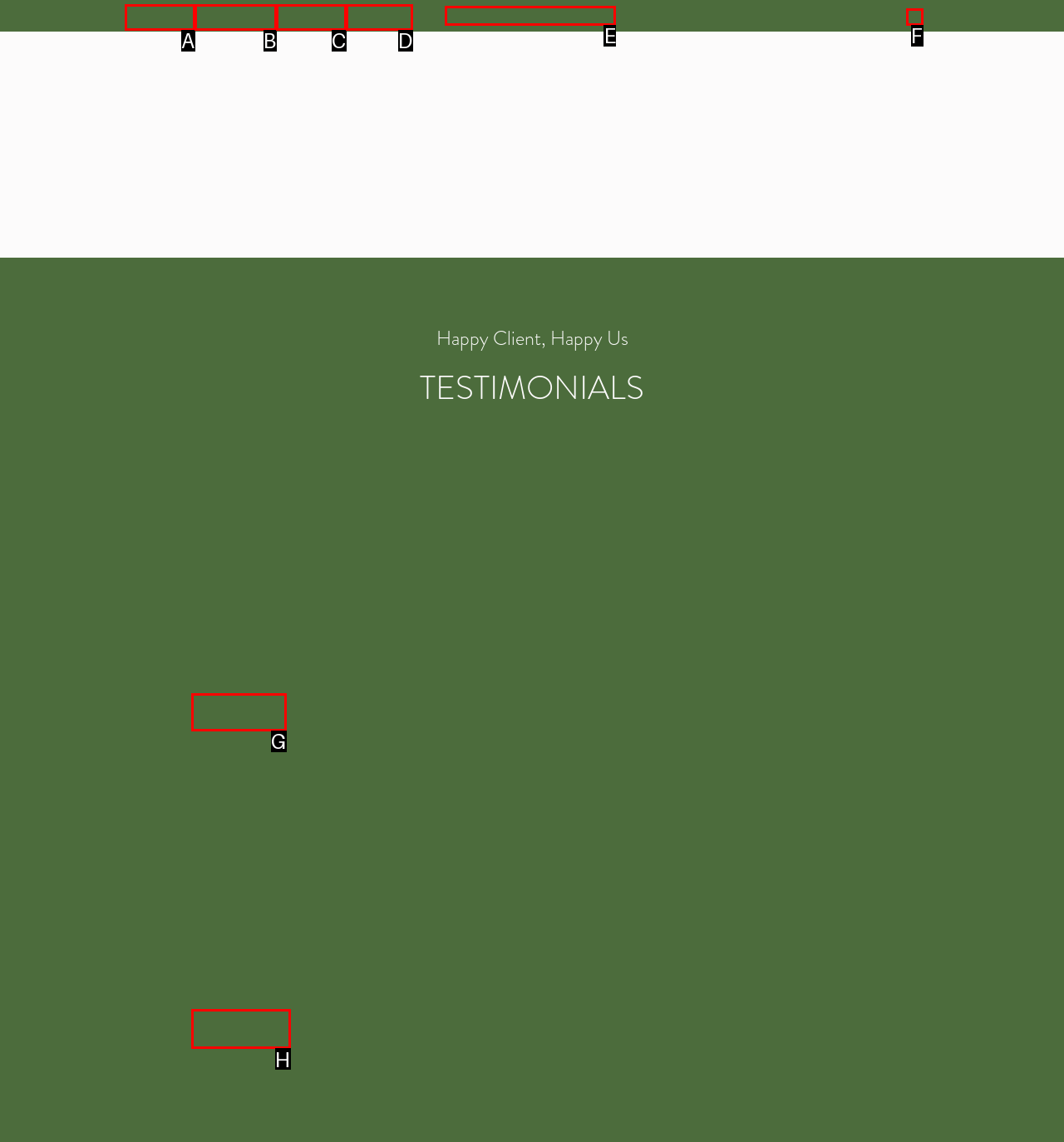Identify the letter of the UI element I need to click to carry out the following instruction: Contact the company

G